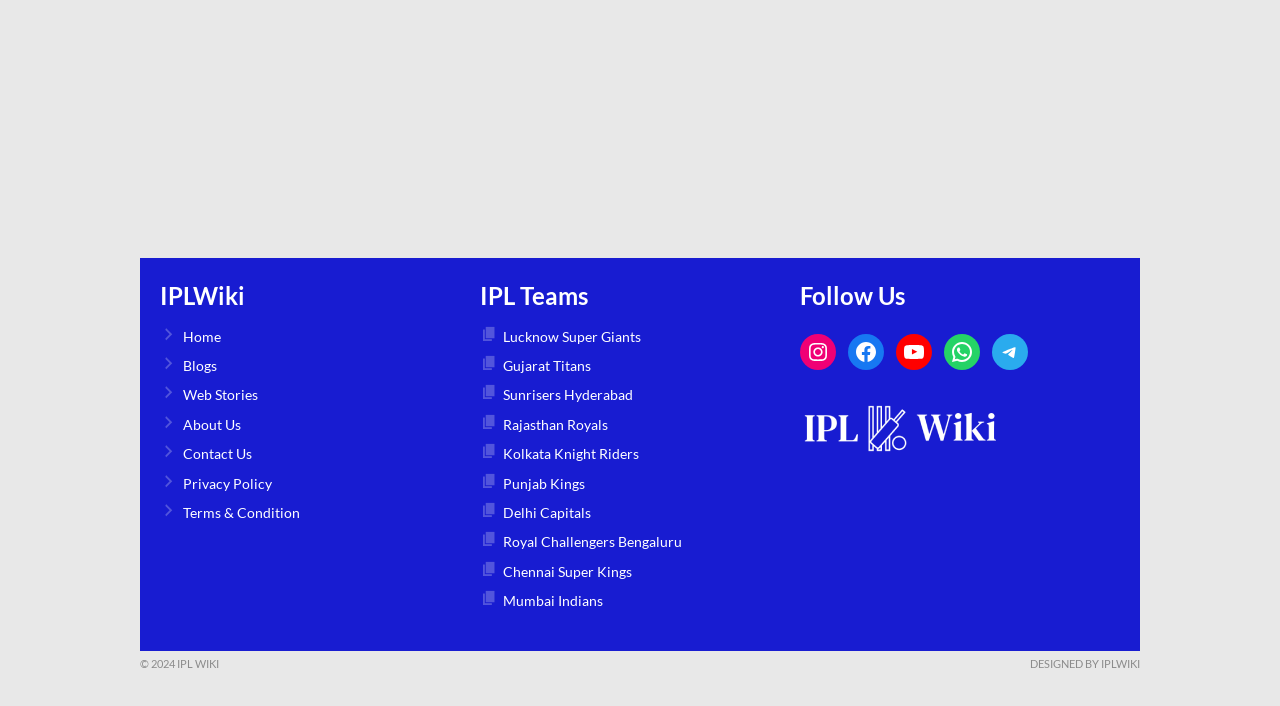Determine the bounding box coordinates for the area that should be clicked to carry out the following instruction: "follow on Instagram".

[0.625, 0.473, 0.653, 0.524]